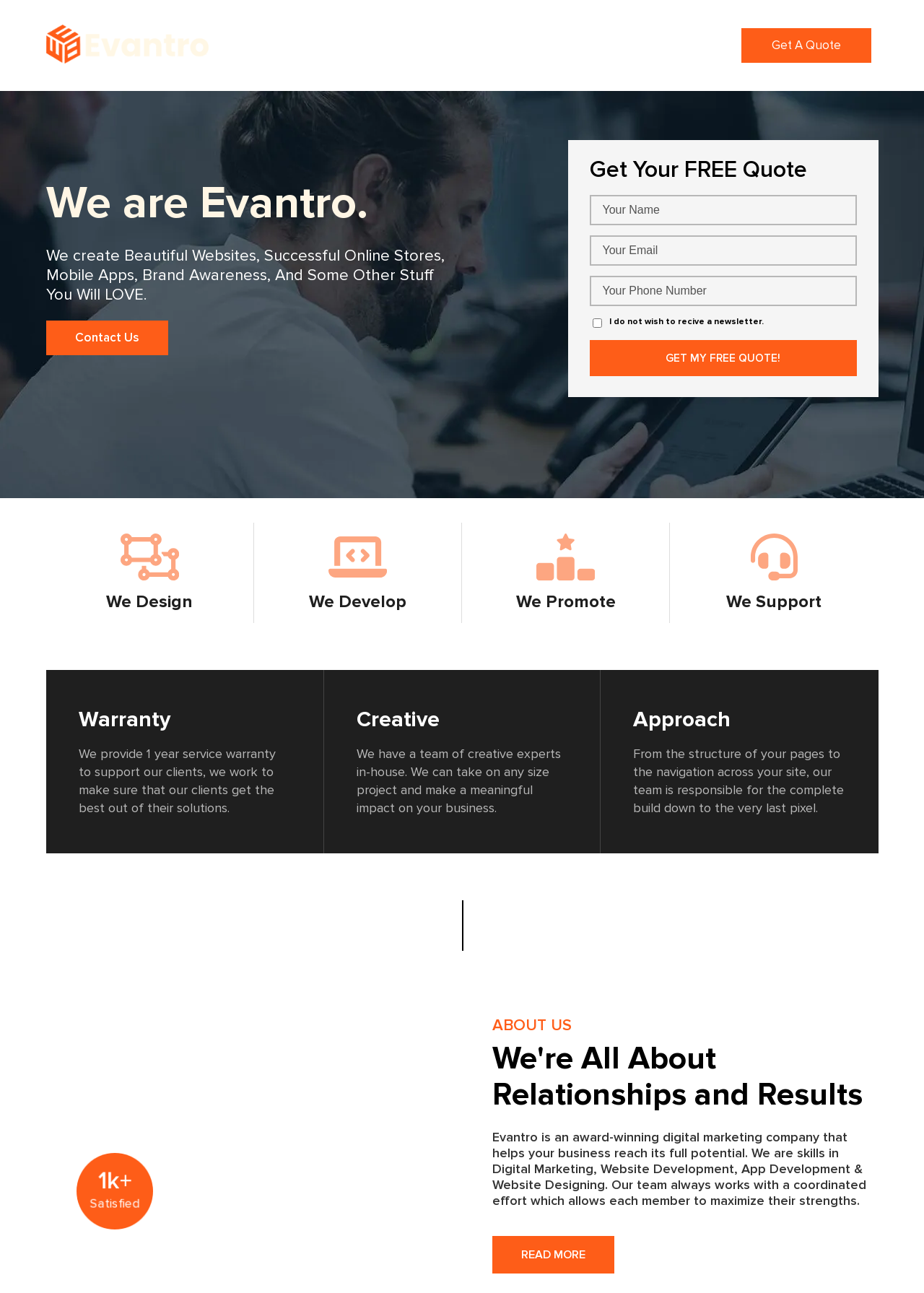Please determine the bounding box coordinates for the element with the description: "name="your_number" placeholder="Your Phone Number"".

[0.638, 0.213, 0.927, 0.237]